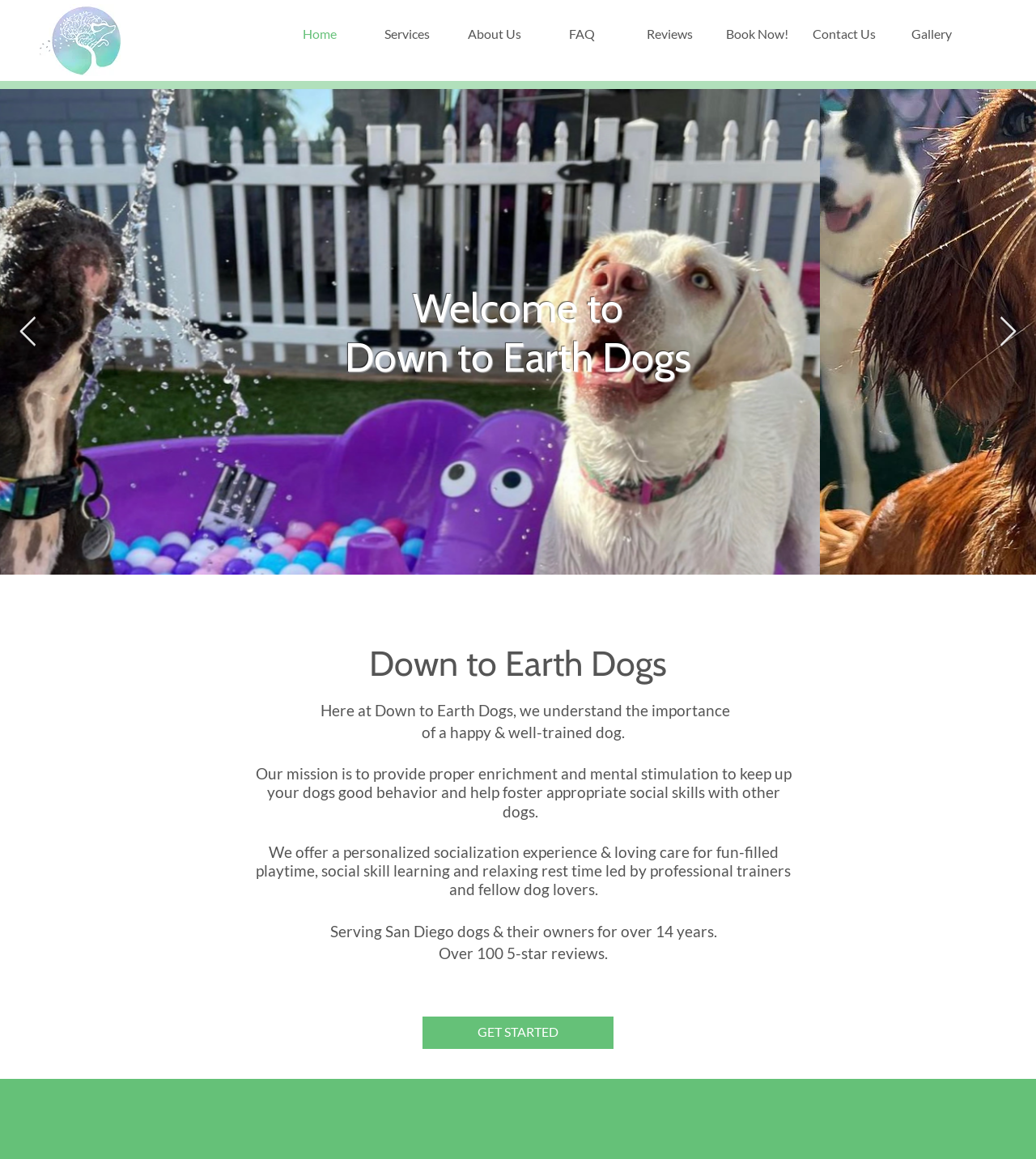Extract the main headline from the webpage and generate its text.

Welcome to
Down to Earth Dogs